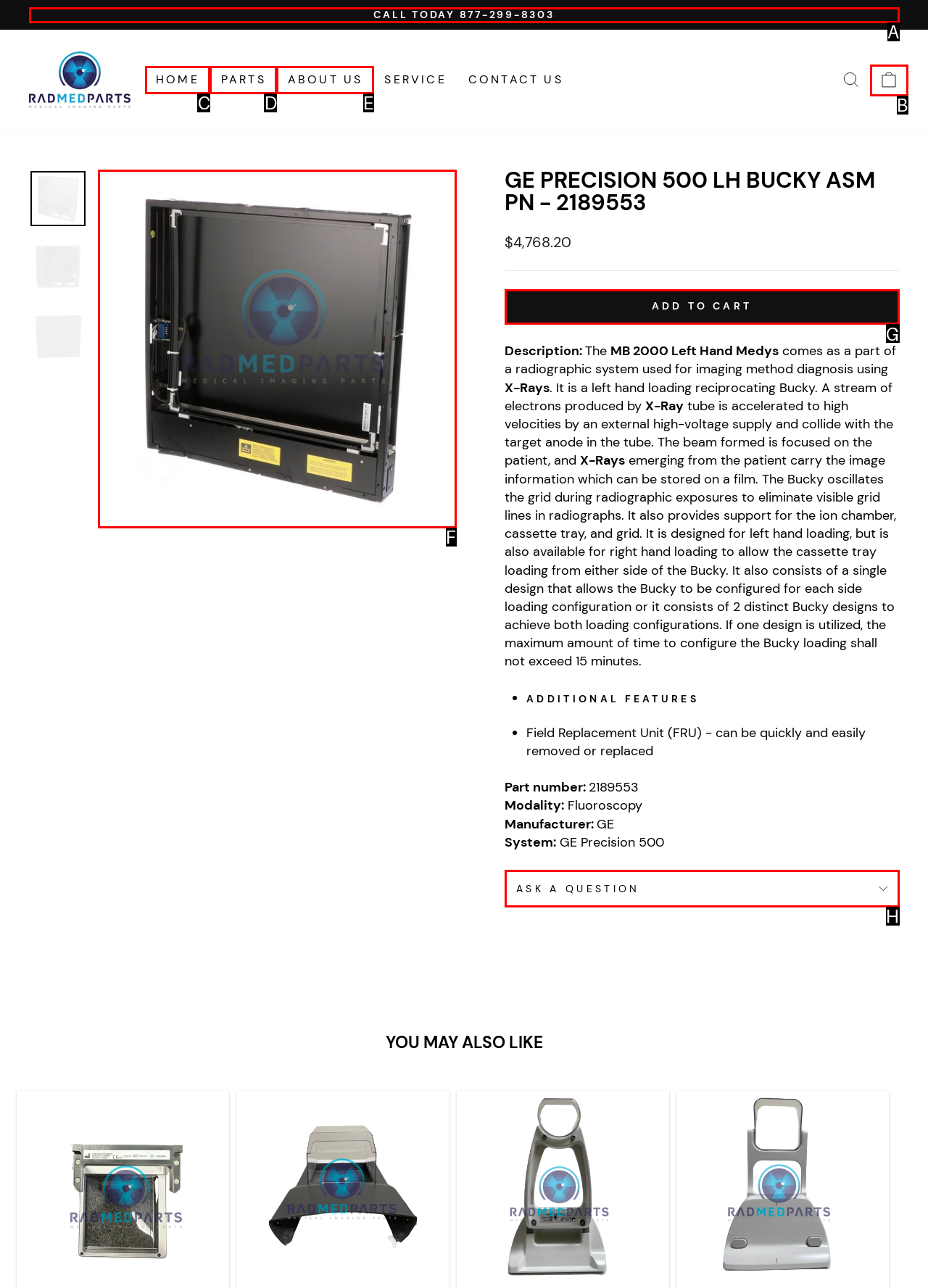Pick the right letter to click to achieve the task: Click the 'ADD TO CART' button
Answer with the letter of the correct option directly.

G